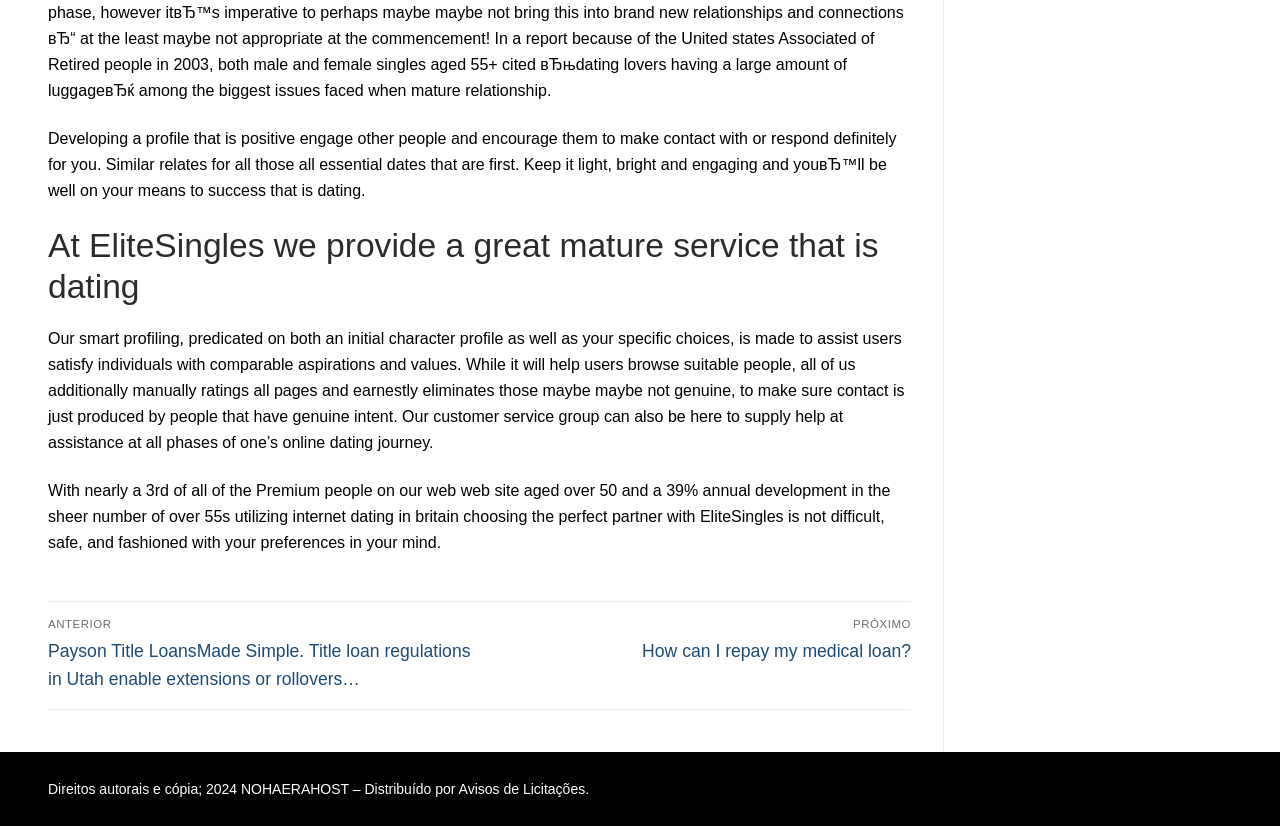What is the copyright year of the website?
Based on the screenshot, provide a one-word or short-phrase response.

2024